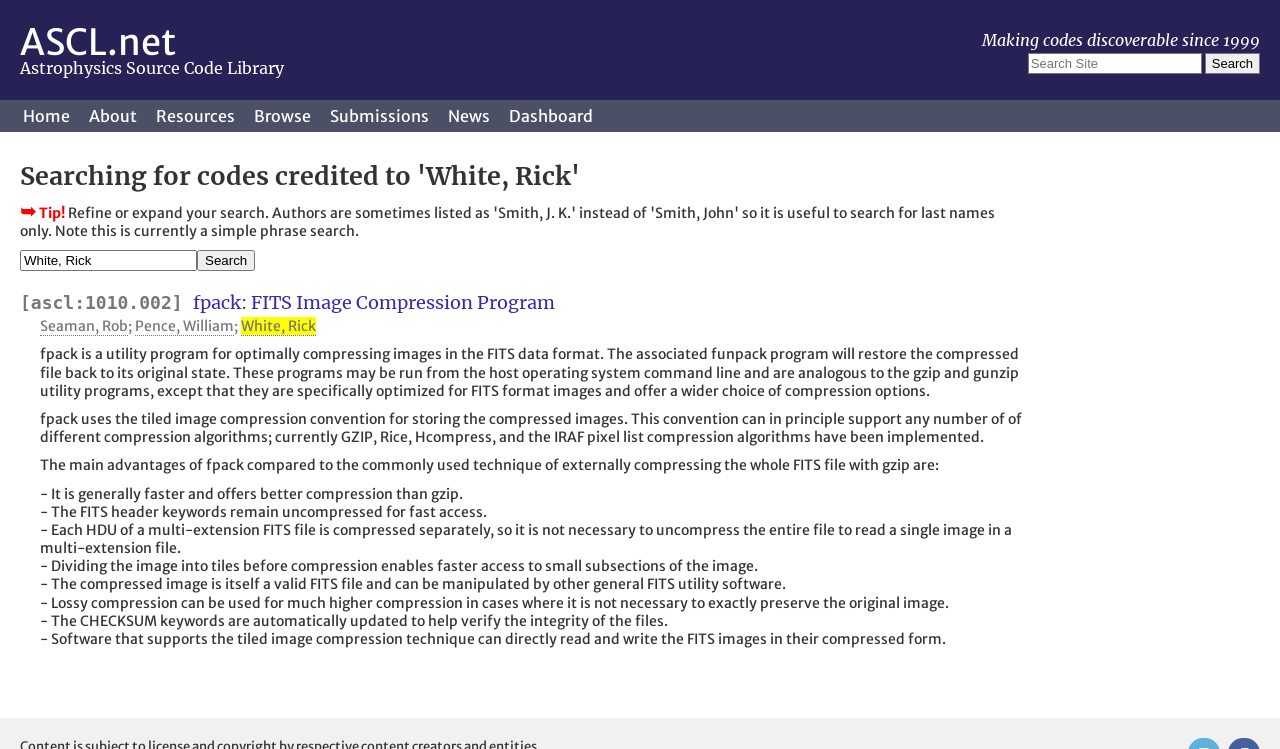What is the search query? Refer to the image and provide a one-word or short phrase answer.

White, Rick